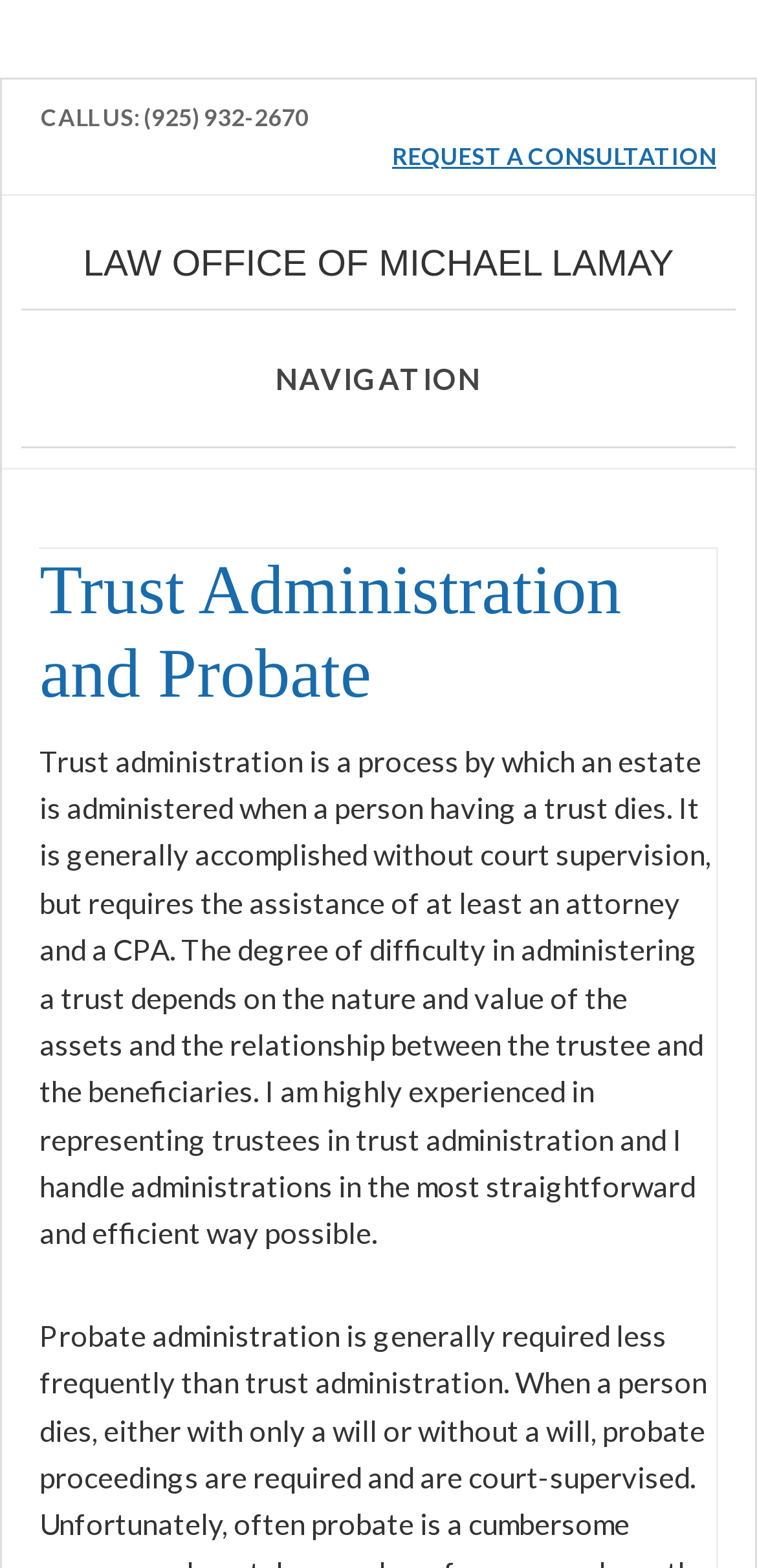Deliver a detailed narrative of the webpage's visual and textual elements.

The webpage is about Trust Administration and Probate services offered by the Law Office of Michael LaMay. At the top left corner, there are two links, "Skip to main content" and "Skip to primary sidebar", which are likely used for accessibility purposes. 

To the right of these links, the phone number "CALL US: (925) 932-2670" is displayed prominently. Next to the phone number, a call-to-action button "REQUEST A CONSULTATION" is placed, taking up a significant portion of the top section.

Below the phone number and the call-to-action button, the law office's name "LAW OFFICE OF MICHAEL LAMAY" is displayed as a link. Underneath the law office's name, there is a header section with a heading "Trust Administration and Probate". 

Below the header, a detailed paragraph explains the process of trust administration, describing it as a process that occurs when a person with a trust dies, and outlining the requirements and complexities involved. This paragraph takes up a significant portion of the webpage, indicating that it is a key part of the content.